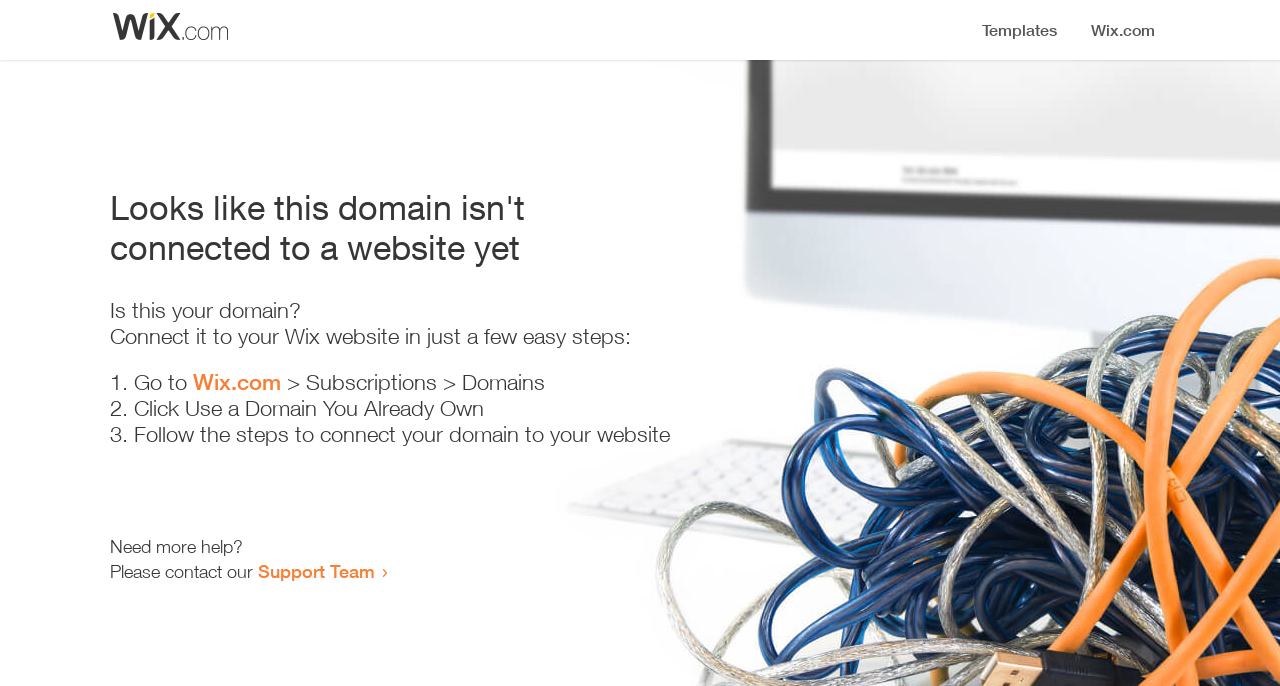Where to go to start connecting the domain?
Craft a detailed and extensive response to the question.

According to the instruction 'Go to Wix.com > Subscriptions > Domains', the user needs to go to Wix.com to start connecting the domain.